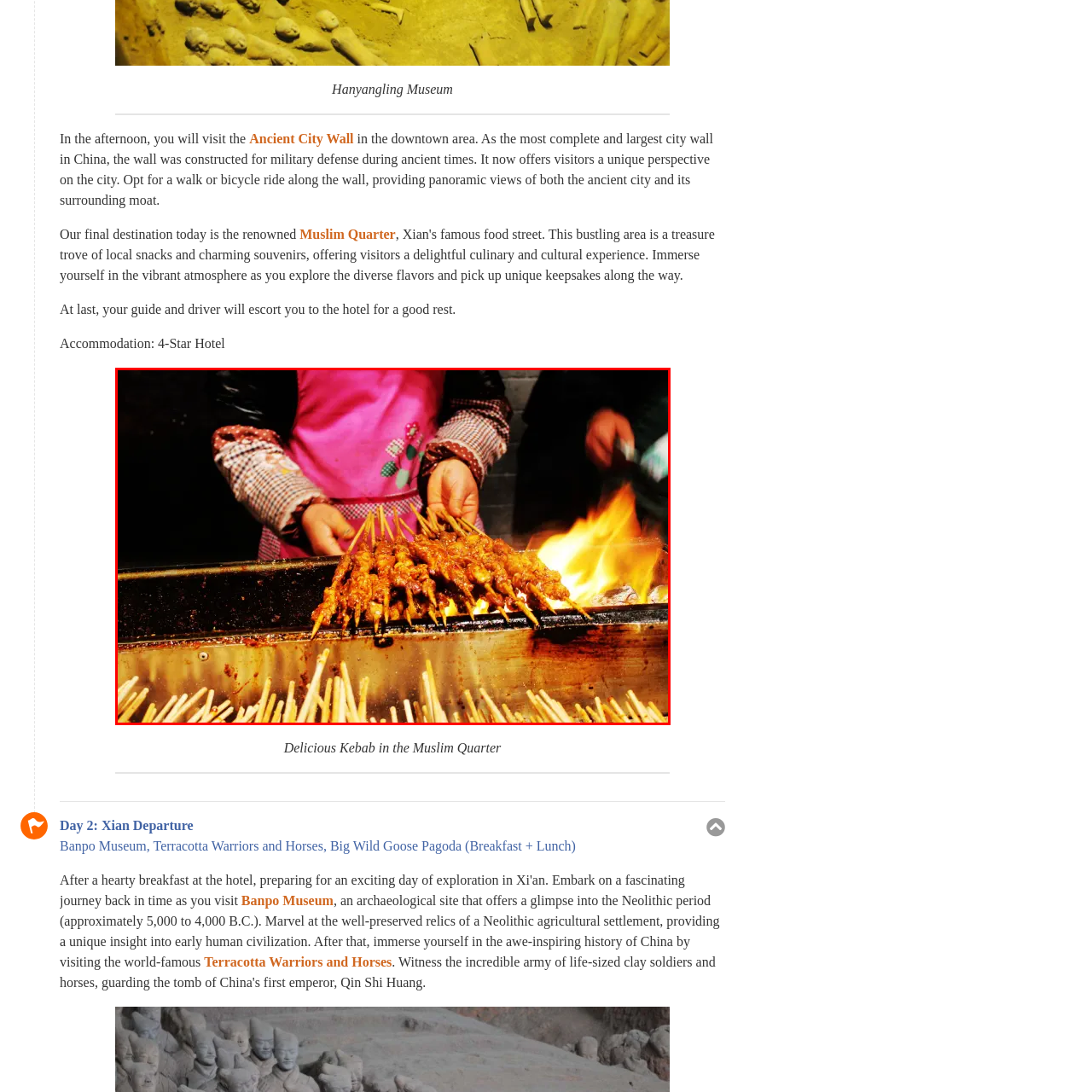Observe the image enclosed by the red rectangle, What is being cooked over the open flame?
 Give a single word or phrase as your answer.

Kebabs